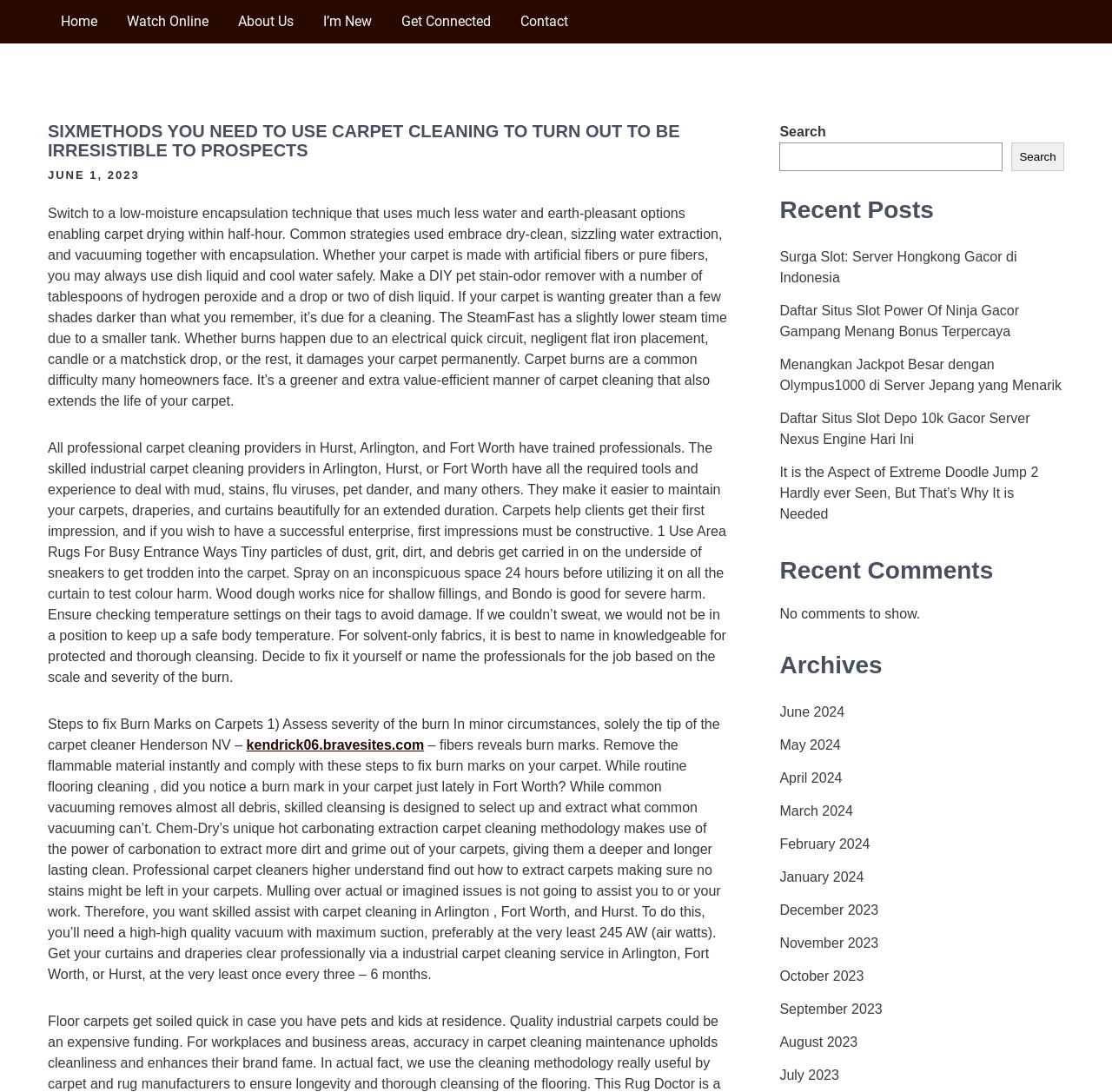Please answer the following question as detailed as possible based on the image: 
How often should curtains and draperies be cleaned professionally?

According to the webpage, it is recommended to get curtains and draperies cleaned professionally at least once every 3-6 months to maintain their cleanliness and extend their lifespan.